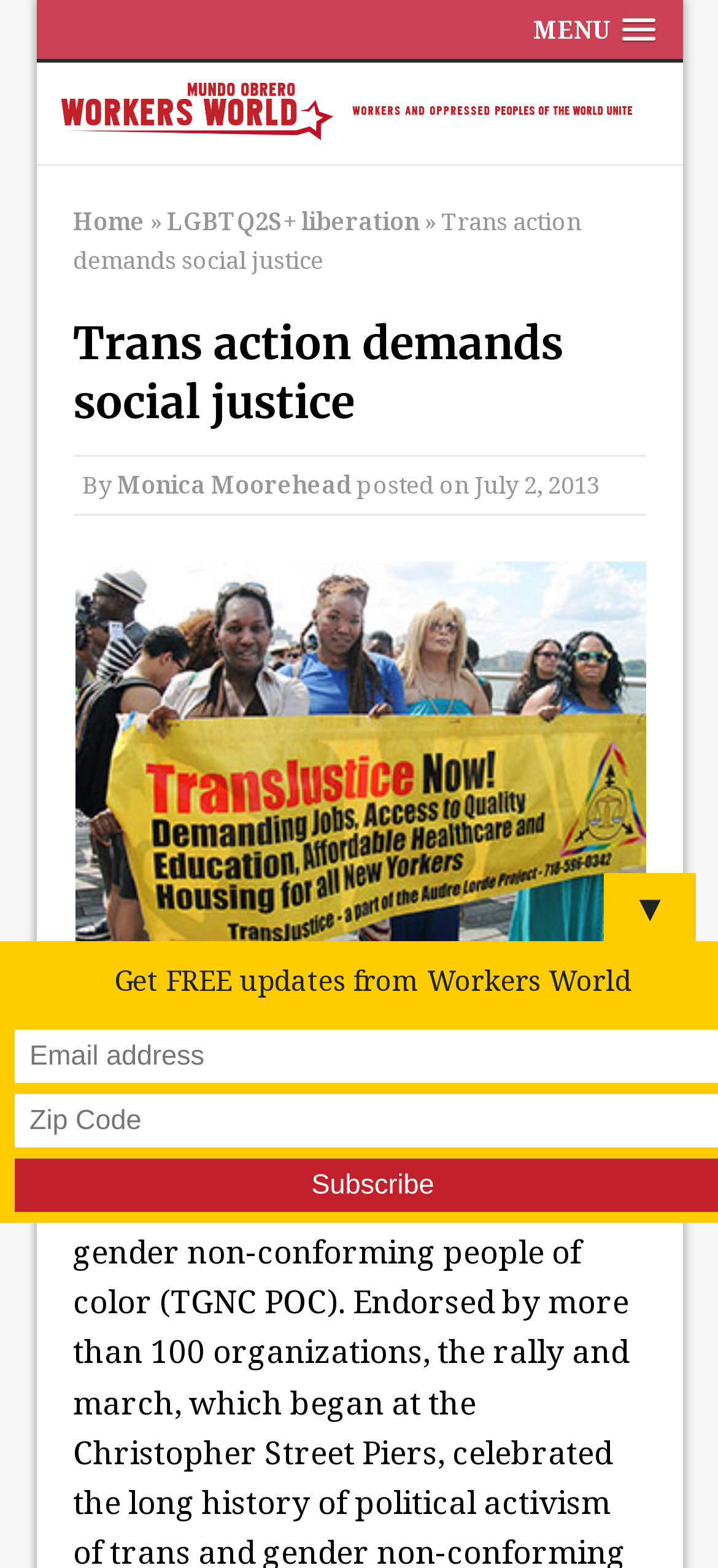When was the article posted?
Look at the image and provide a short answer using one word or a phrase.

July 2, 2013